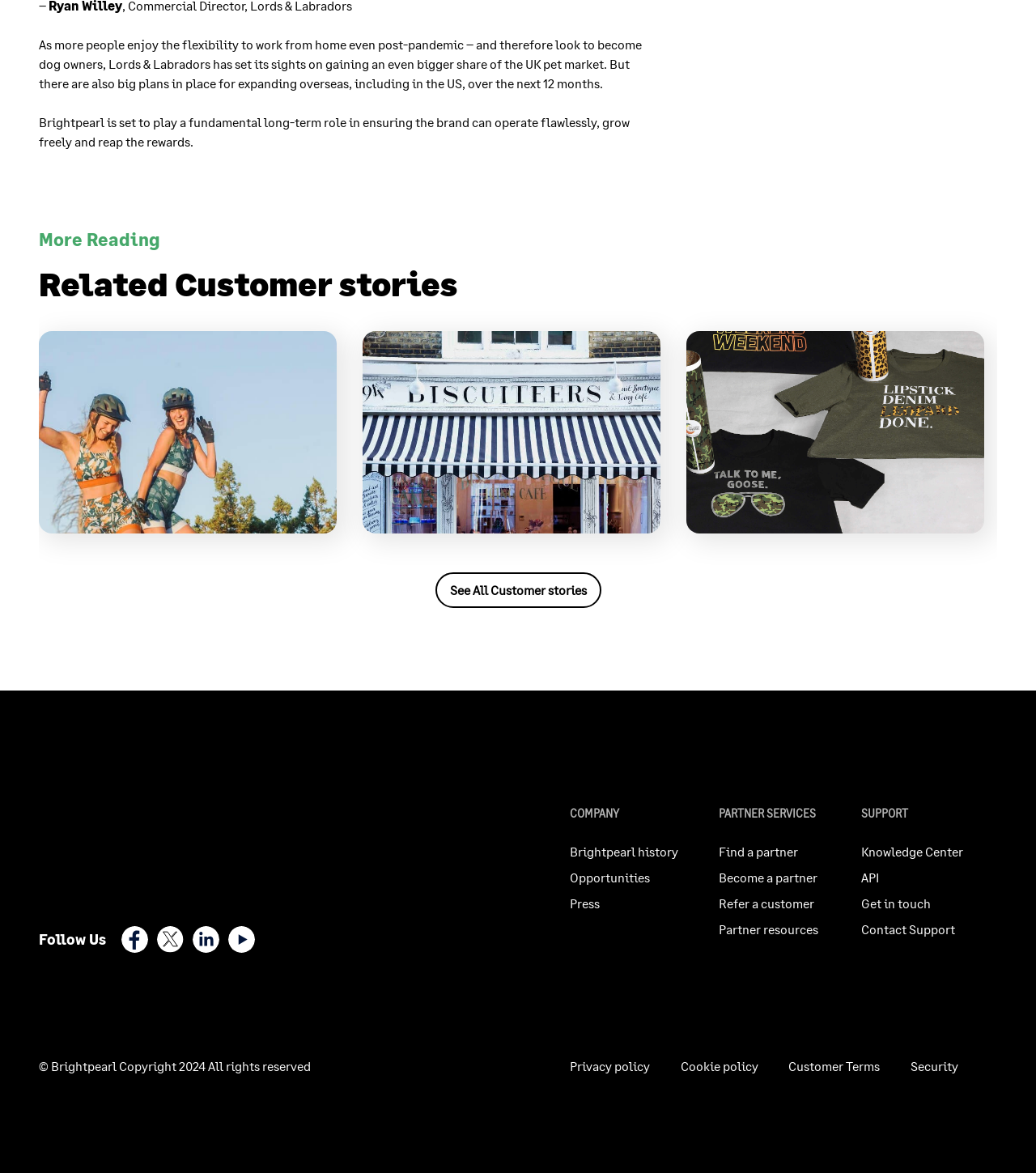For the following element description, predict the bounding box coordinates in the format (top-left x, top-left y, bottom-right x, bottom-right y). All values should be floating point numbers between 0 and 1. Description: X (Twitter)

[0.152, 0.789, 0.177, 0.812]